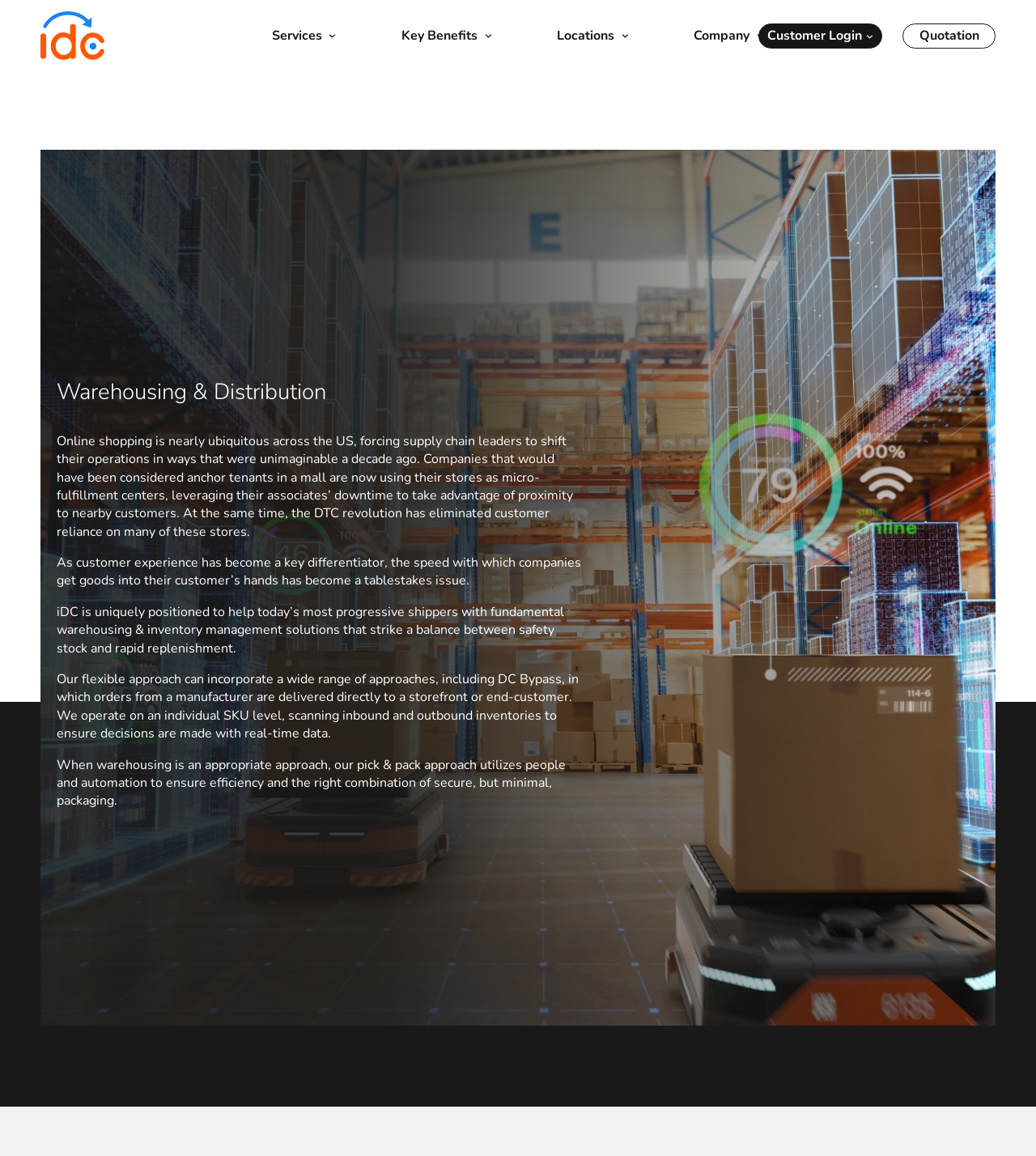Give a detailed account of the webpage's layout and content.

The webpage is about iDC Logistics, a company that provides warehousing and distribution services. At the top of the page, there is a navigation menu with links to various services offered by the company, including Freight Forwarding, Drayage, Warehousing & Distribution, Multichannel Fulfillment, and more. Below the navigation menu, there is a section that describes the company's approach to warehousing and distribution, highlighting the importance of speed and customer experience in today's supply chain landscape.

The section is divided into four paragraphs of text, which explain how iDC Logistics helps companies with warehousing and inventory management solutions that balance safety stock and rapid replenishment. The text also mentions the company's flexible approach, which can incorporate different methods, such as DC Bypass, and its use of real-time data to make decisions.

To the right of the navigation menu, there are links to various locations where the company operates, including LA/LB, El Paso, Dallas/Fort Worth, and more. Below the locations, there are links to other sections of the website, such as About Us, Careers, Contact, and Culture.

At the bottom right of the page, there is a button for Customer Login and a link to get a quotation. Overall, the webpage provides an overview of iDC Logistics' services and approach to warehousing and distribution, with a focus on the importance of speed and customer experience in today's supply chain landscape.